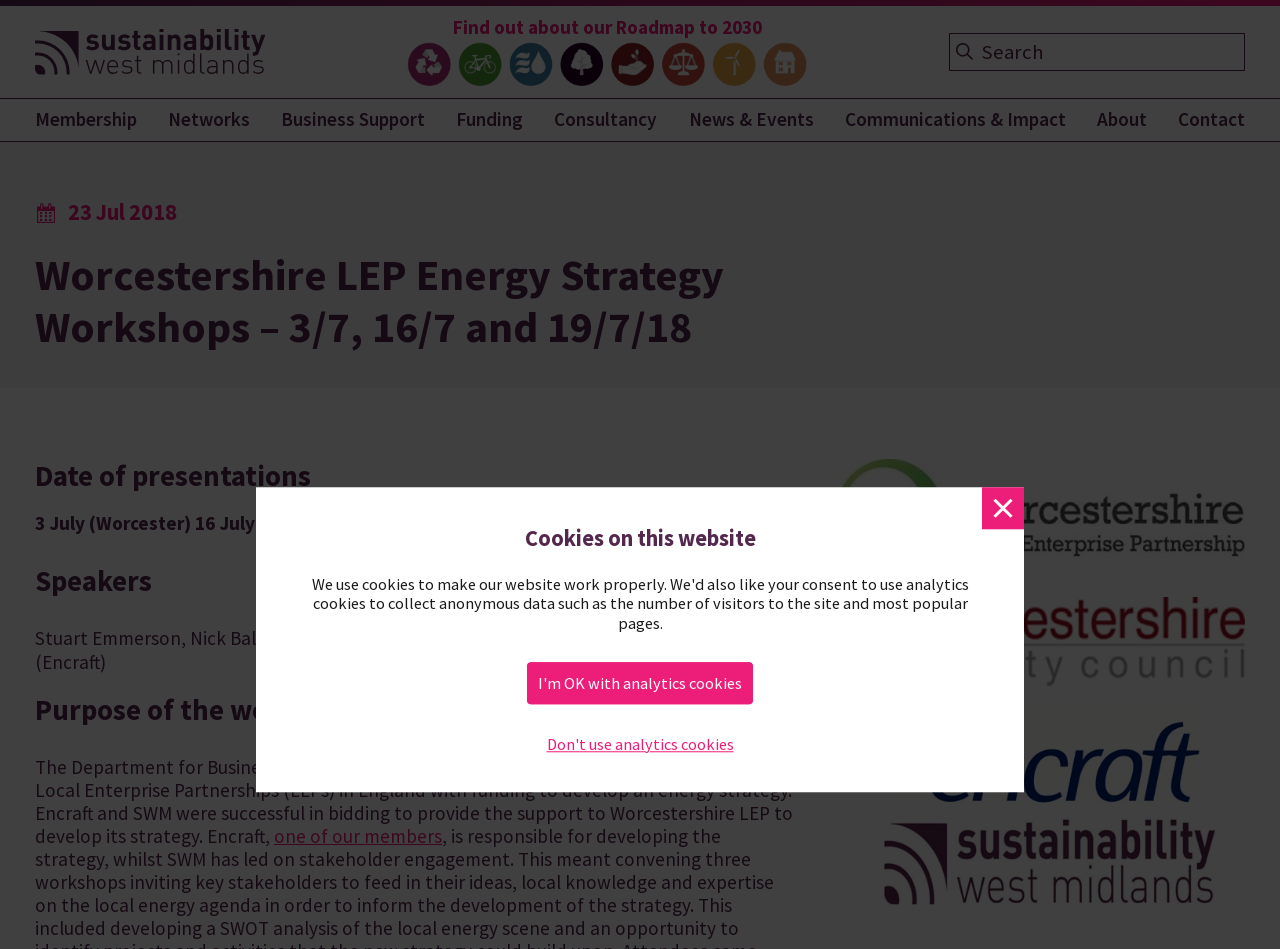Answer this question in one word or a short phrase: What is the date of the presentations?

3 July, 16 July, 19 July